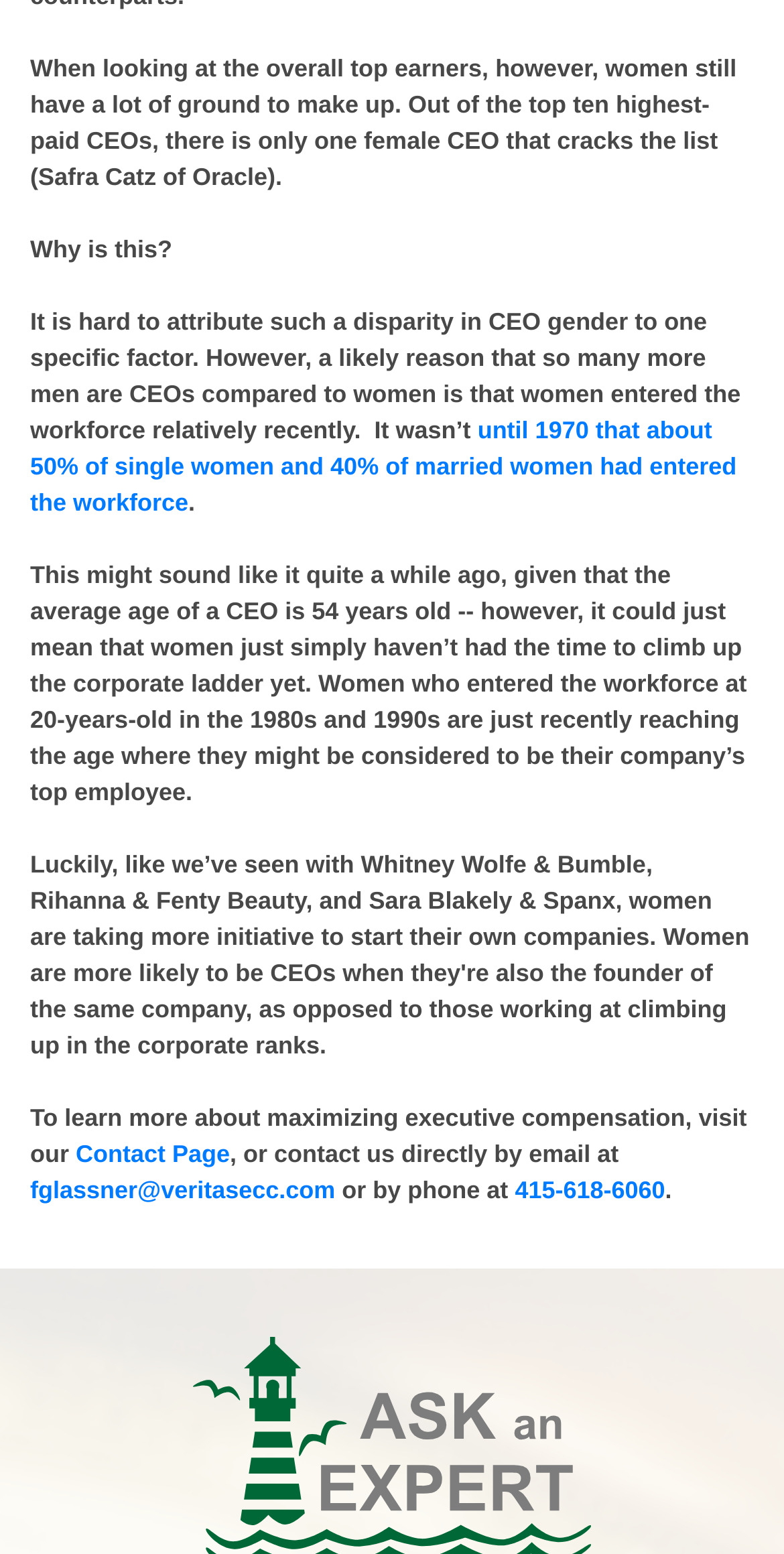What is the tone of the webpage content?
Please use the visual content to give a single word or phrase answer.

Informative